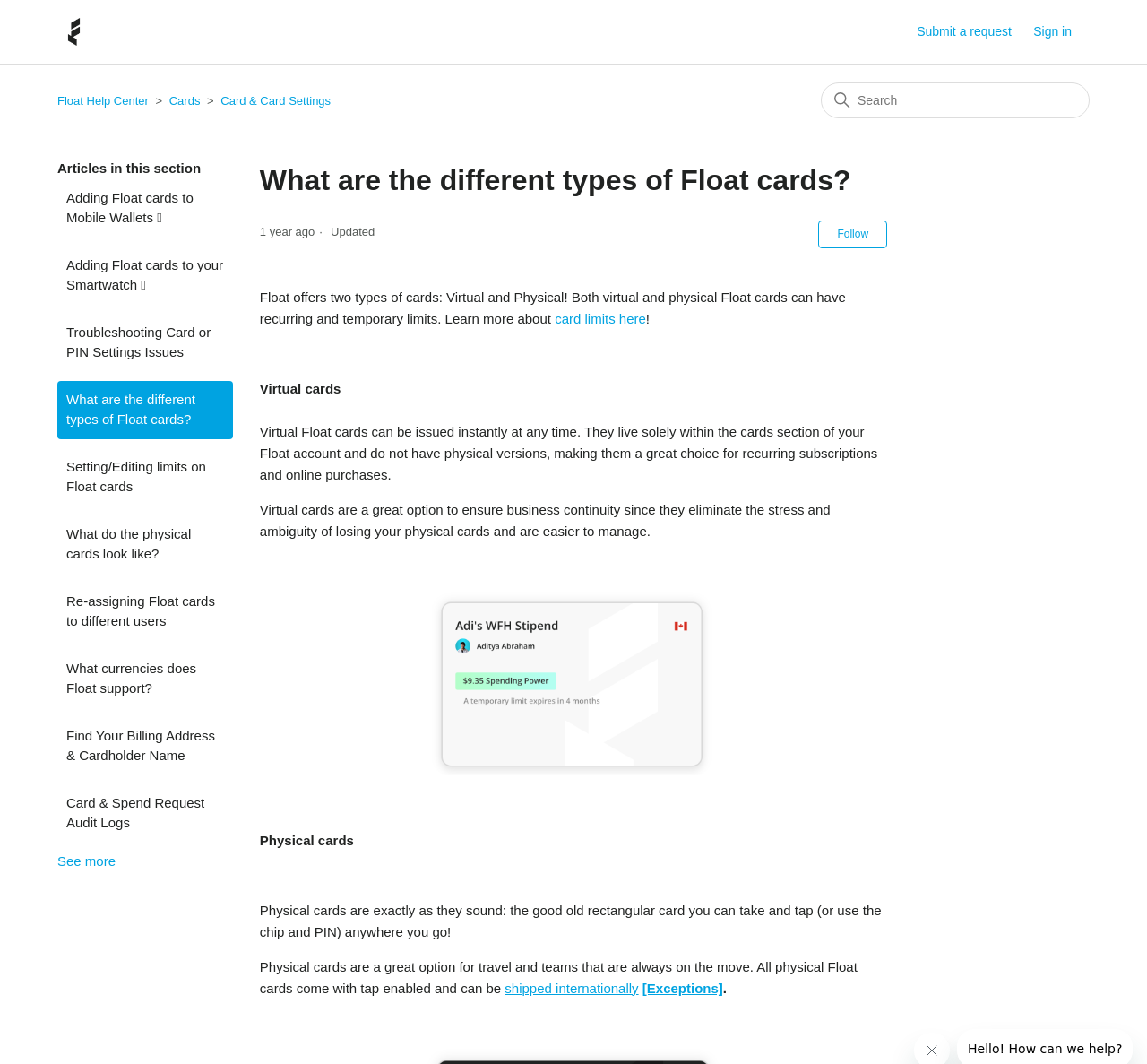What types of cards does Float offer?
Please look at the screenshot and answer using one word or phrase.

Virtual and Physical